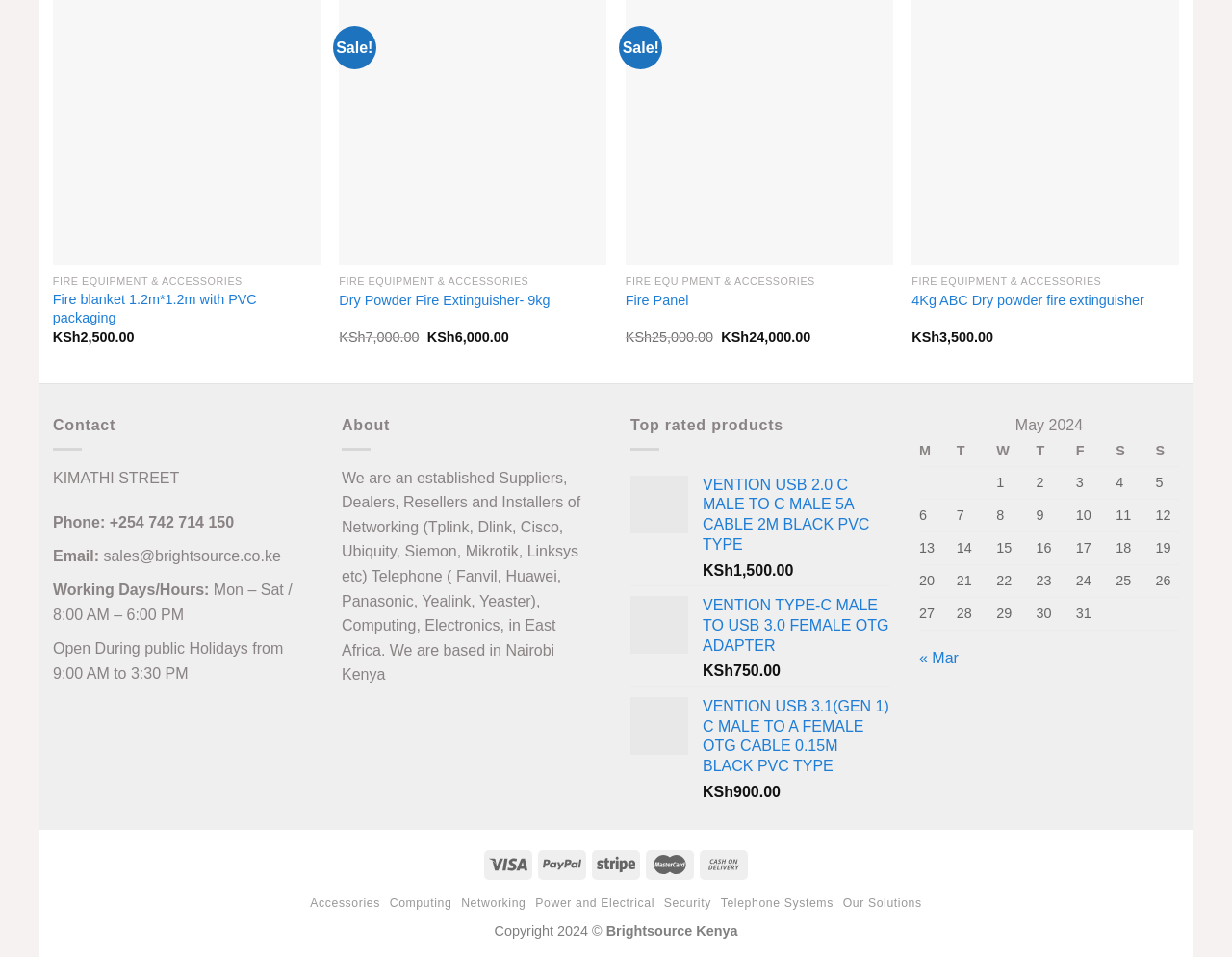What is the address of the company?
From the image, provide a succinct answer in one word or a short phrase.

KIMATHI STREET